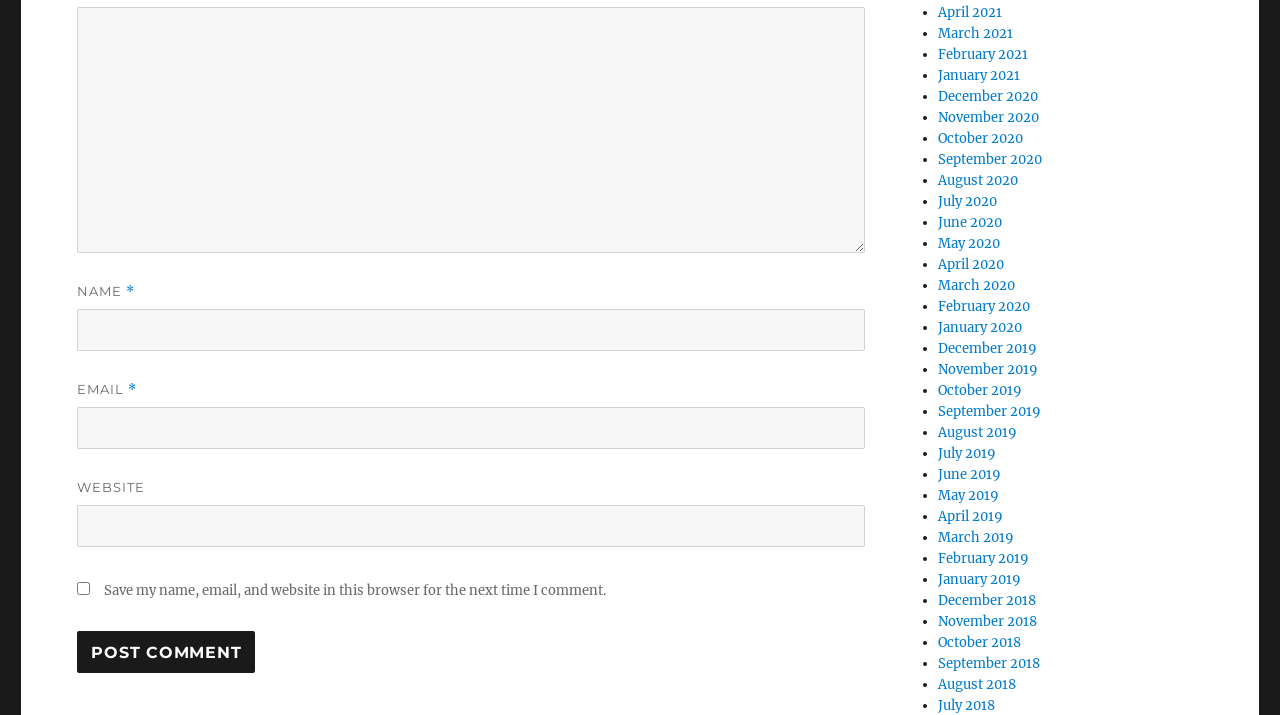Can you find the bounding box coordinates of the area I should click to execute the following instruction: "View archives for April 2021"?

[0.733, 0.006, 0.783, 0.029]